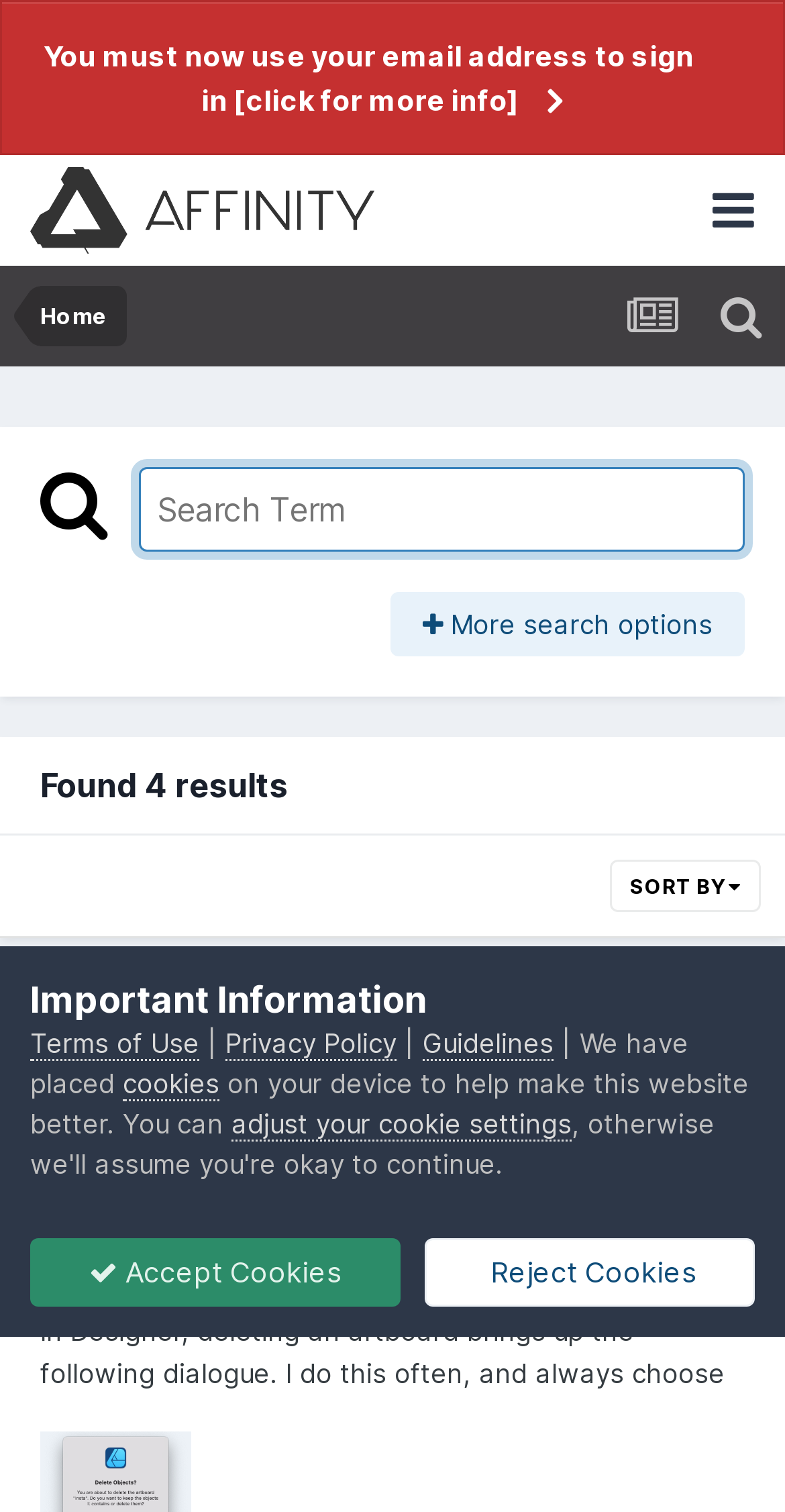Given the following UI element description: "256-797-1313", find the bounding box coordinates in the webpage screenshot.

None